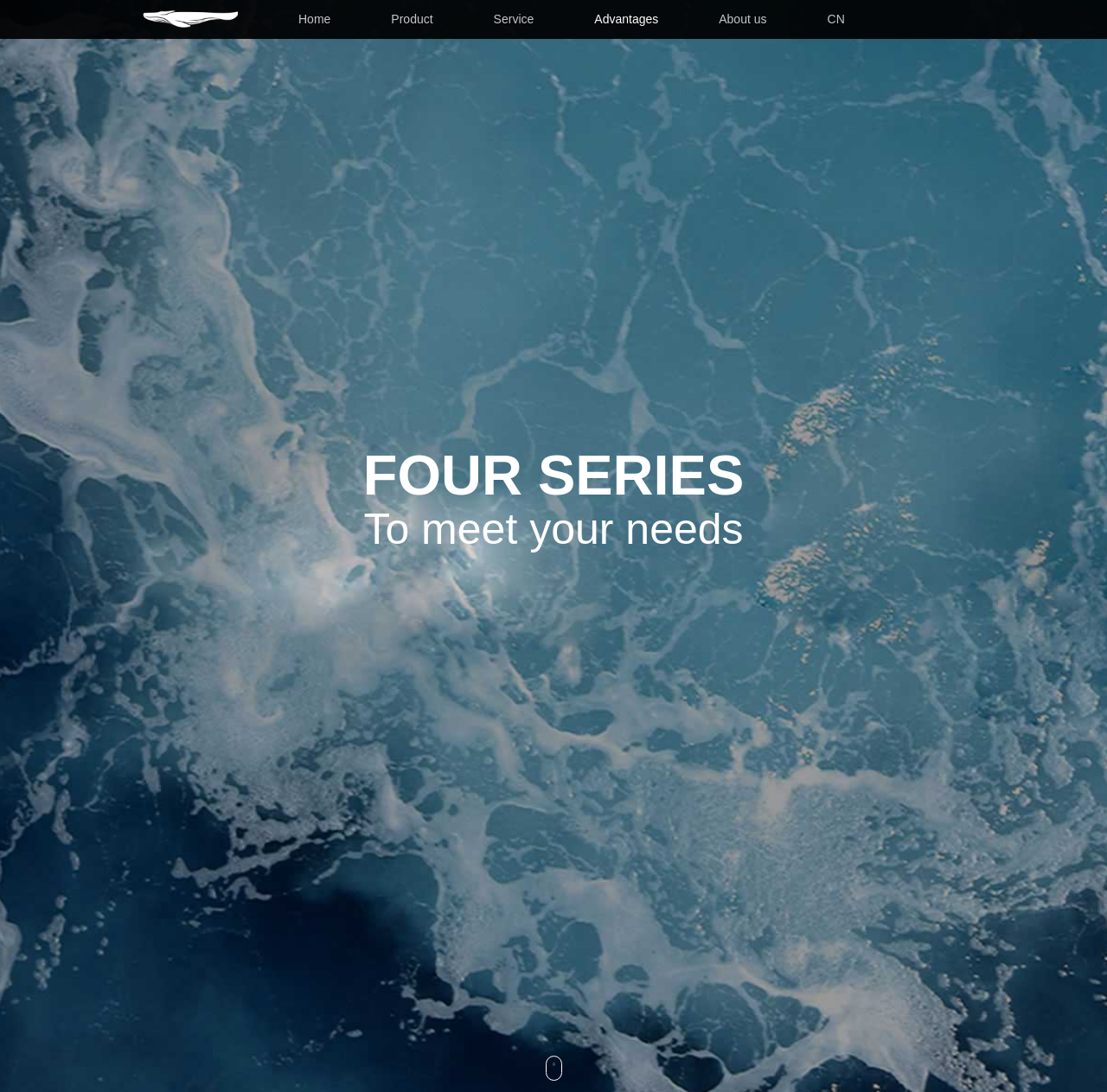How many navigation menu items are there?
Provide a detailed answer to the question, using the image to inform your response.

The navigation menu has six link elements: 'Home', 'Product', 'Service', 'Advantages', 'About us', and 'CN'.